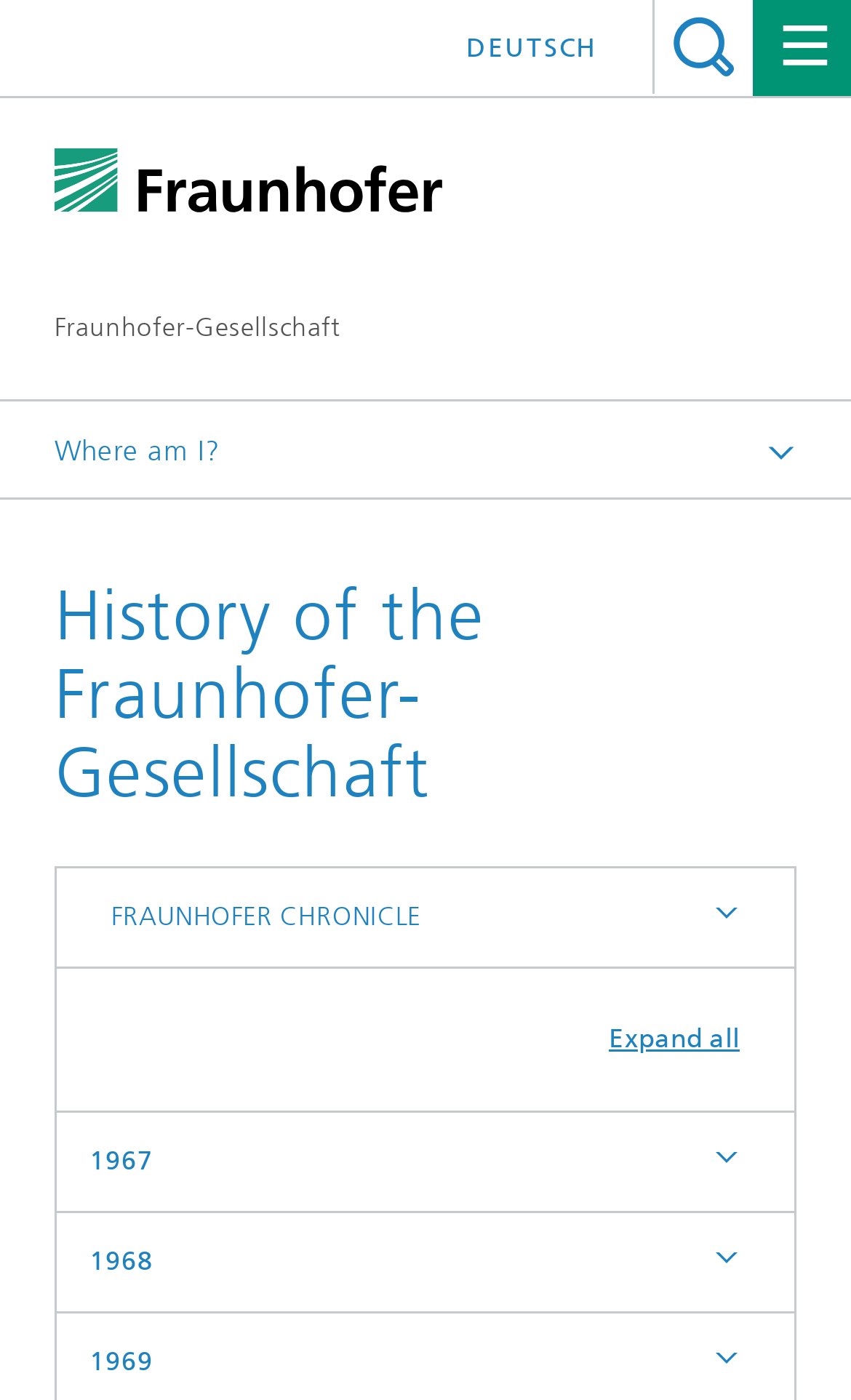Please provide a one-word or phrase answer to the question: 
What is the title of the current page?

1966-1971: Setting a New Course for Expansion